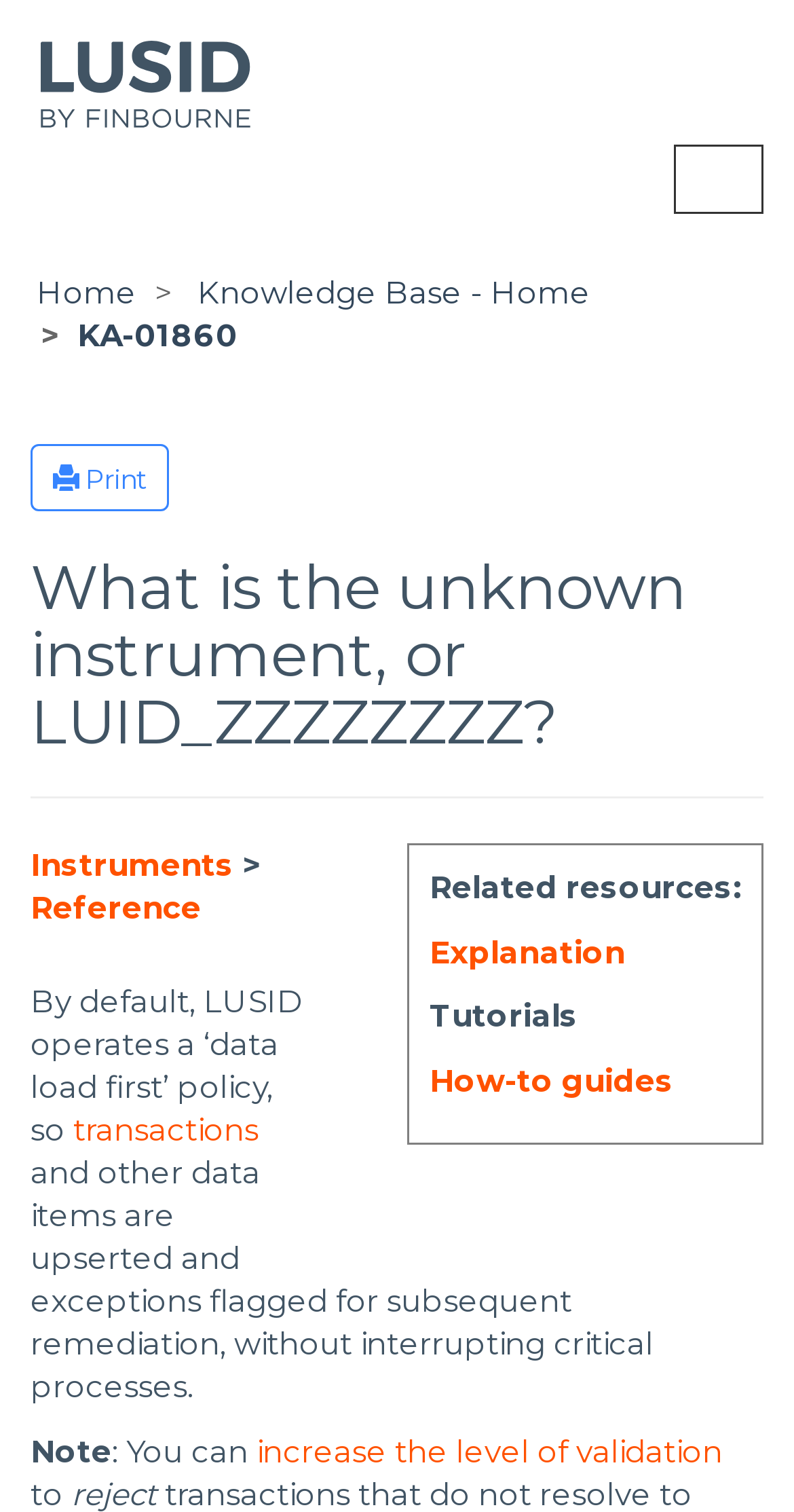Using the element description: "increase the level of validation", determine the bounding box coordinates for the specified UI element. The coordinates should be four float numbers between 0 and 1, [left, top, right, bottom].

[0.323, 0.947, 0.91, 0.972]